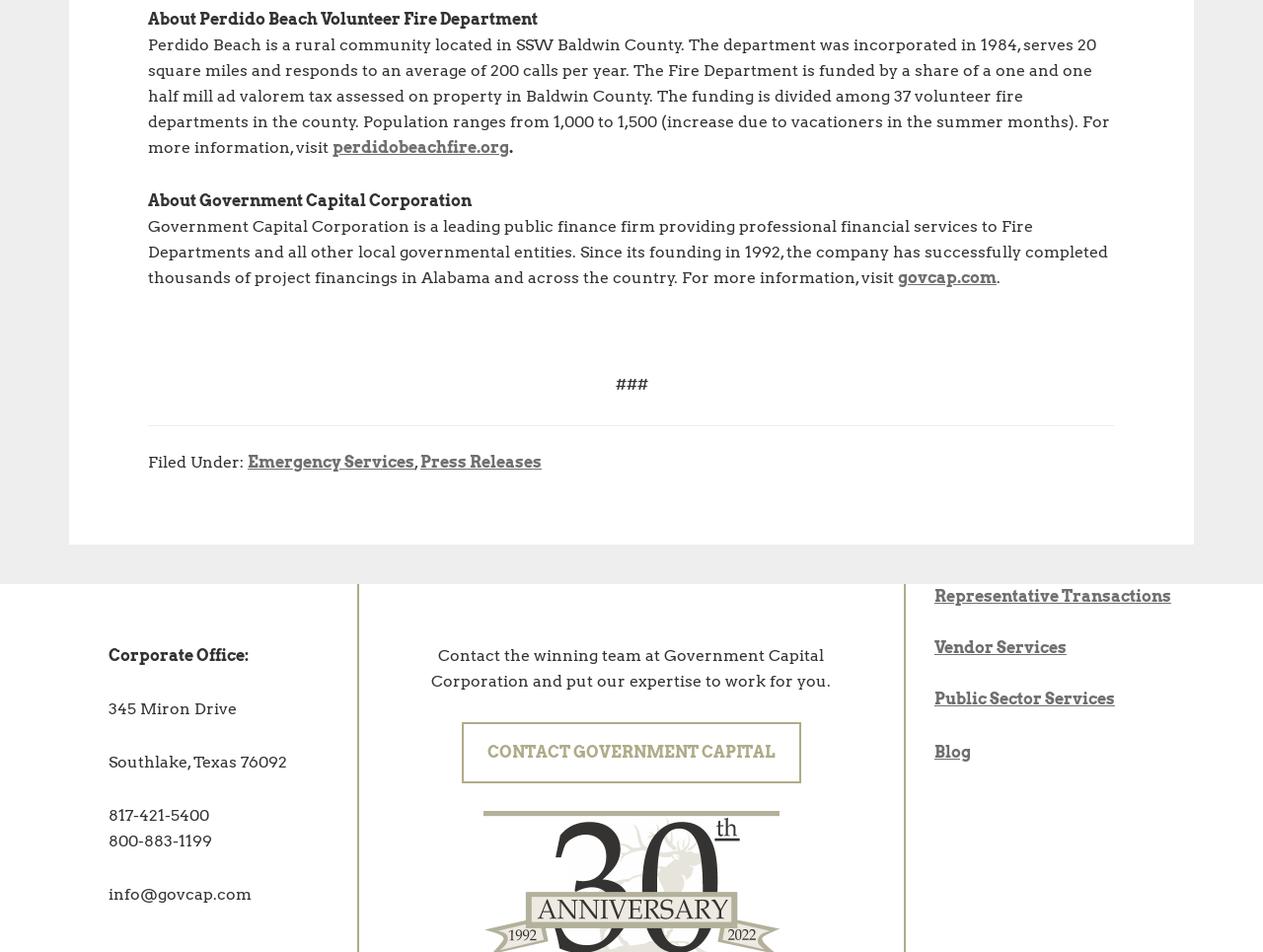Highlight the bounding box coordinates of the element that should be clicked to carry out the following instruction: "read the blog". The coordinates must be given as four float numbers ranging from 0 to 1, i.e., [left, top, right, bottom].

[0.74, 0.781, 0.769, 0.8]